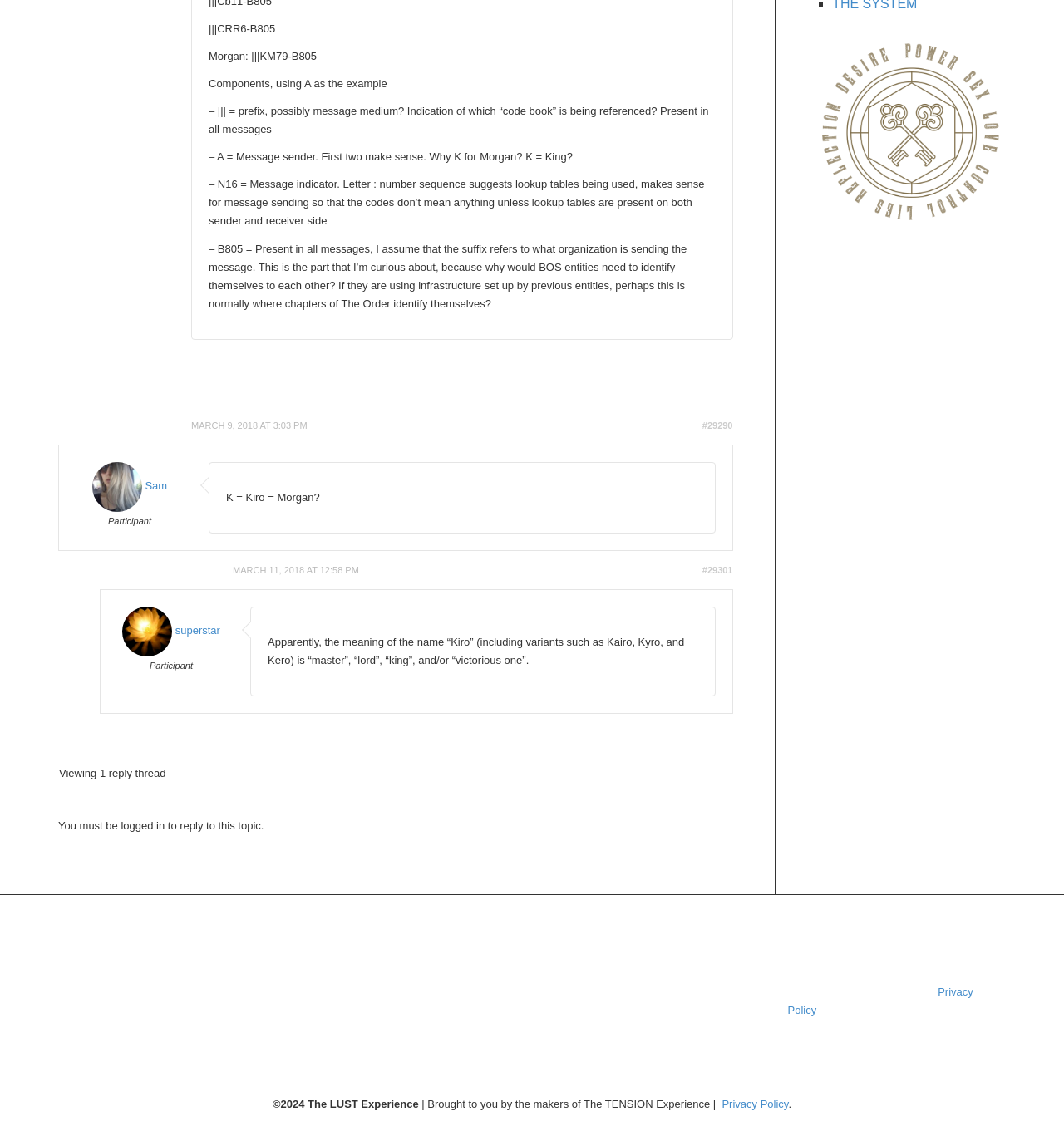For the element described, predict the bounding box coordinates as (top-left x, top-left y, bottom-right x, bottom-right y). All values should be between 0 and 1. Element description: Sam

[0.087, 0.424, 0.157, 0.435]